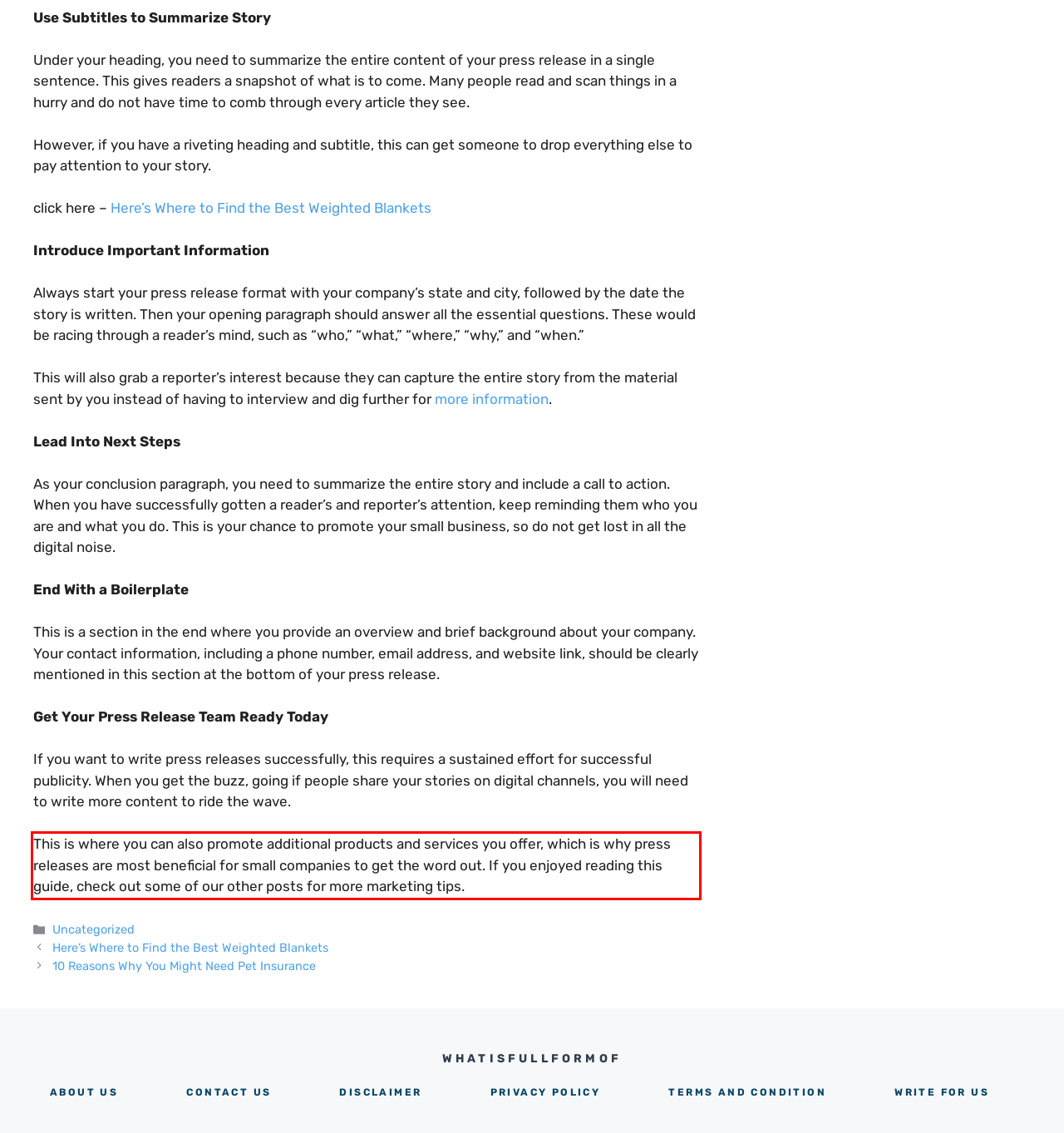Given a webpage screenshot with a red bounding box, perform OCR to read and deliver the text enclosed by the red bounding box.

This is where you can also promote additional products and services you offer, which is why press releases are most beneficial for small companies to get the word out. If you enjoyed reading this guide, check out some of our other posts for more marketing tips.